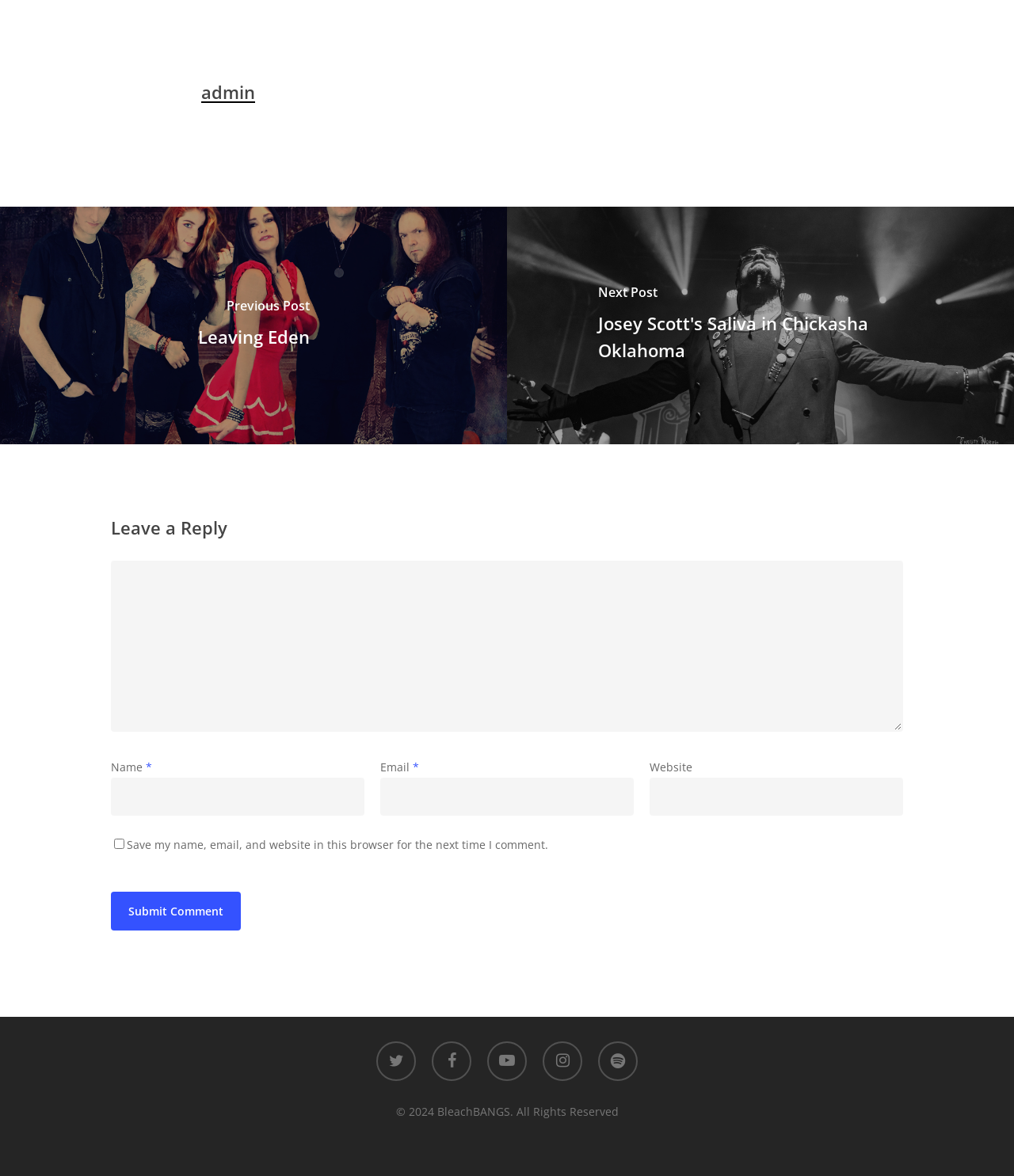Identify the bounding box coordinates for the UI element described as follows: parent_node: Name * name="author". Use the format (top-left x, top-left y, bottom-right x, bottom-right y) and ensure all values are floating point numbers between 0 and 1.

[0.109, 0.661, 0.359, 0.694]